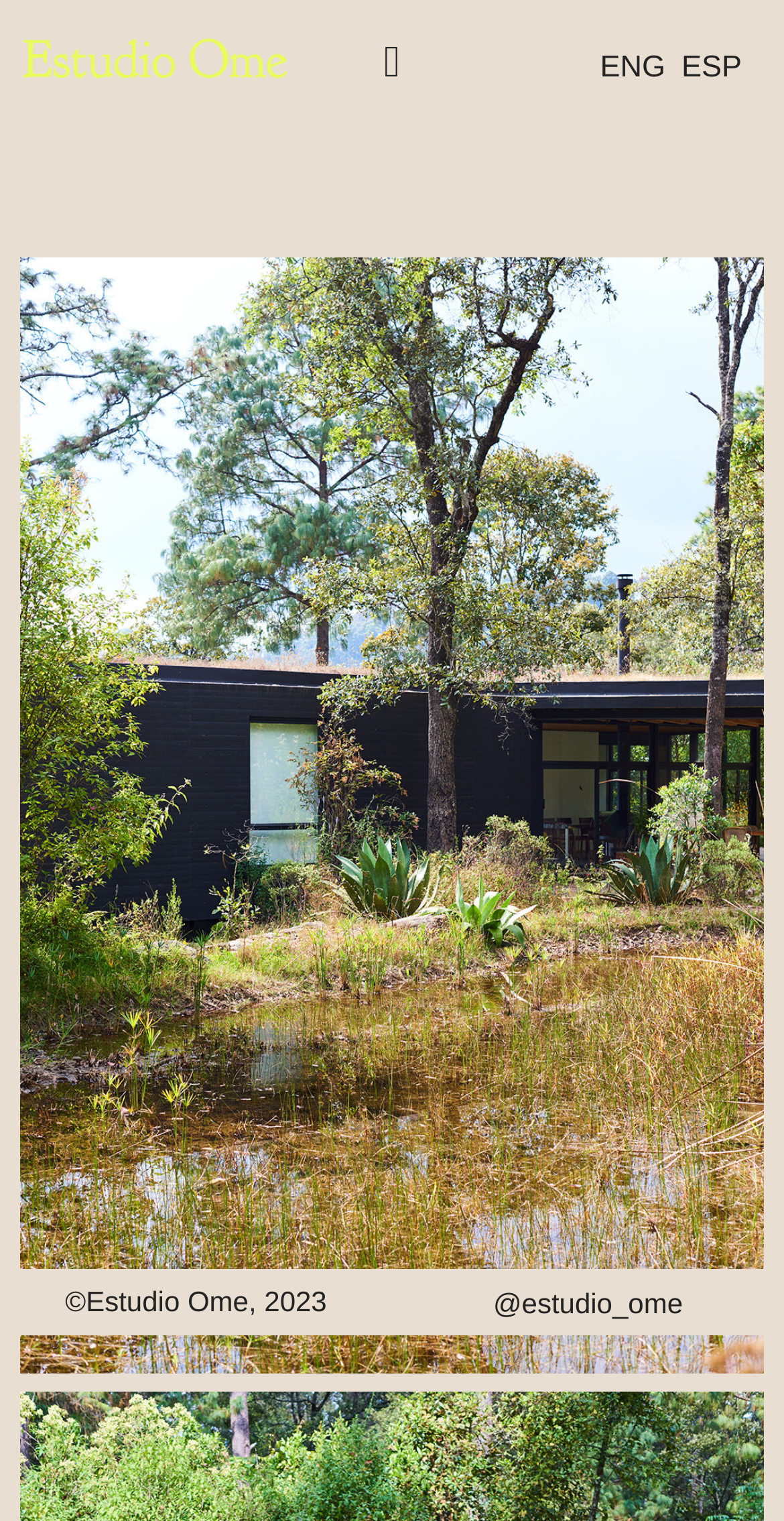Use a single word or phrase to answer the question: 
What is the language of the current webpage?

ENG